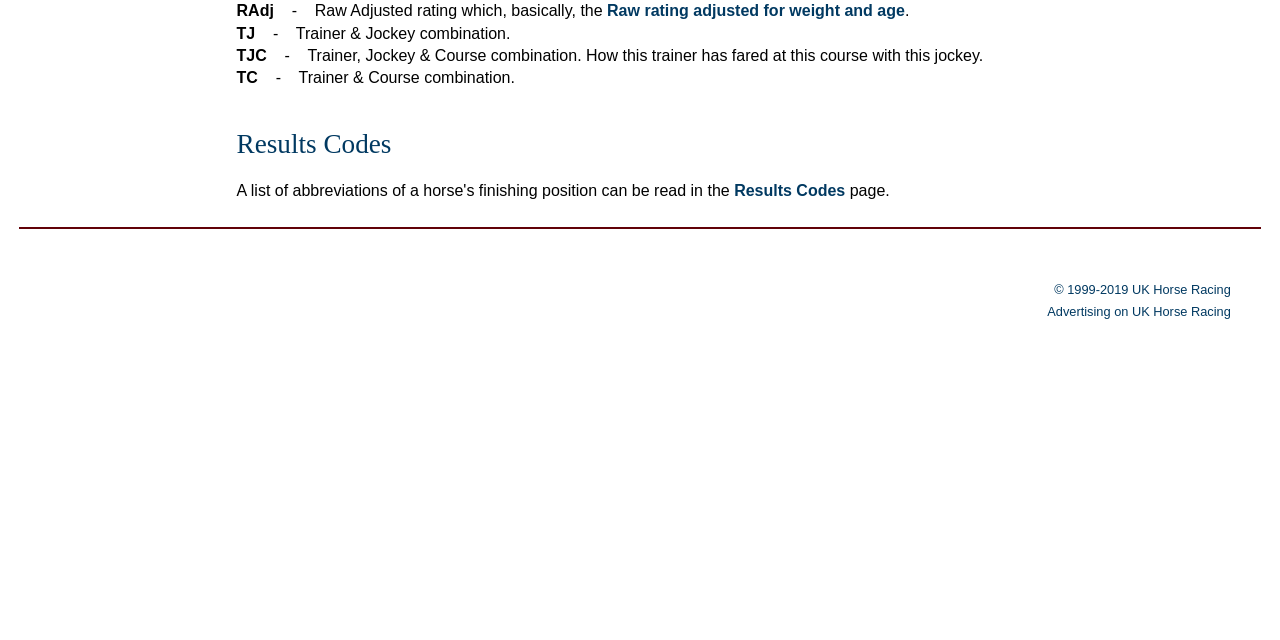Identify the bounding box of the UI component described as: "Advertising on UK Horse Racing".

[0.818, 0.476, 0.962, 0.499]